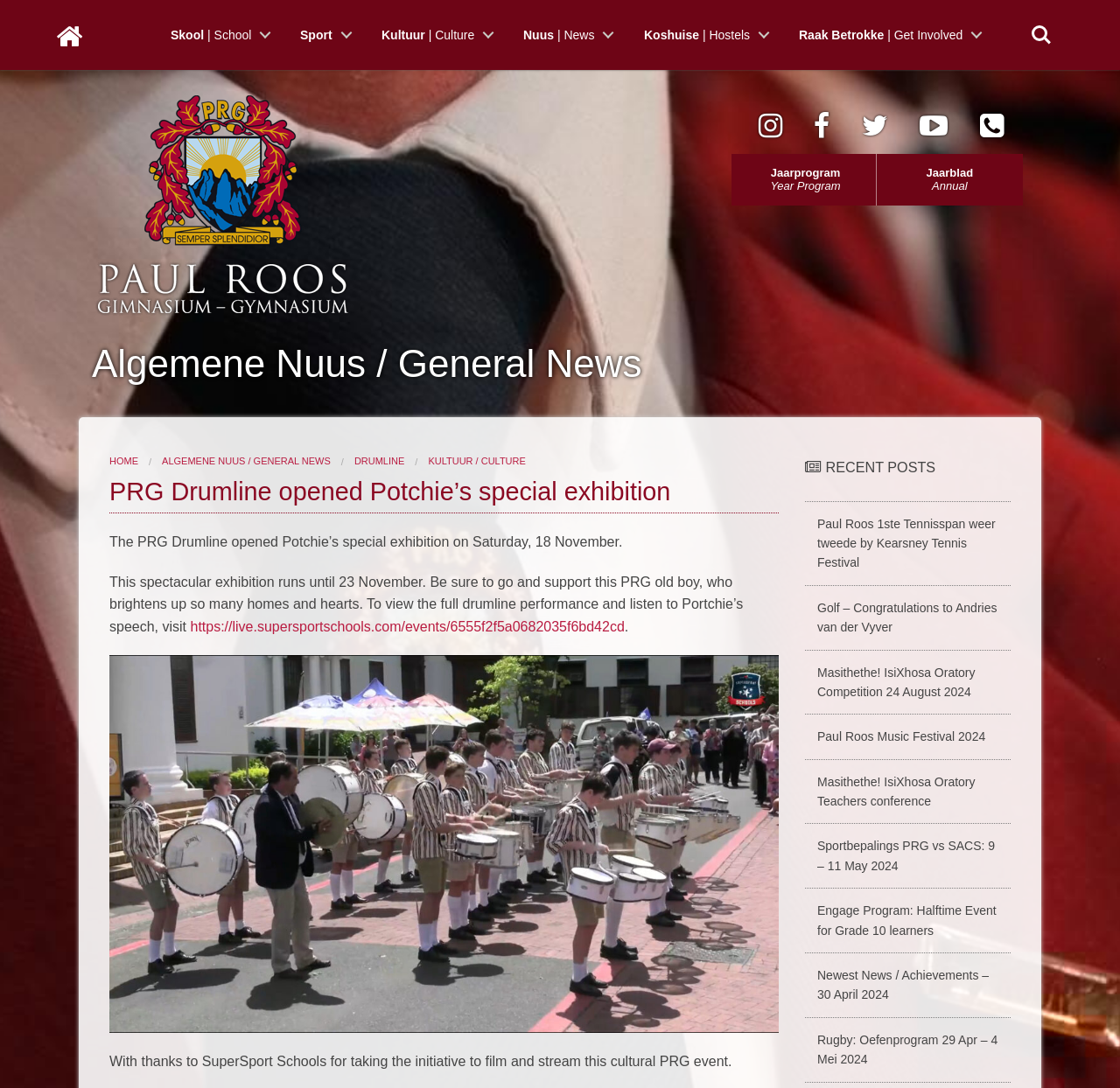Please determine the bounding box coordinates for the UI element described here. Use the format (top-left x, top-left y, bottom-right x, bottom-right y) with values bounded between 0 and 1: lokakuu 2015

None